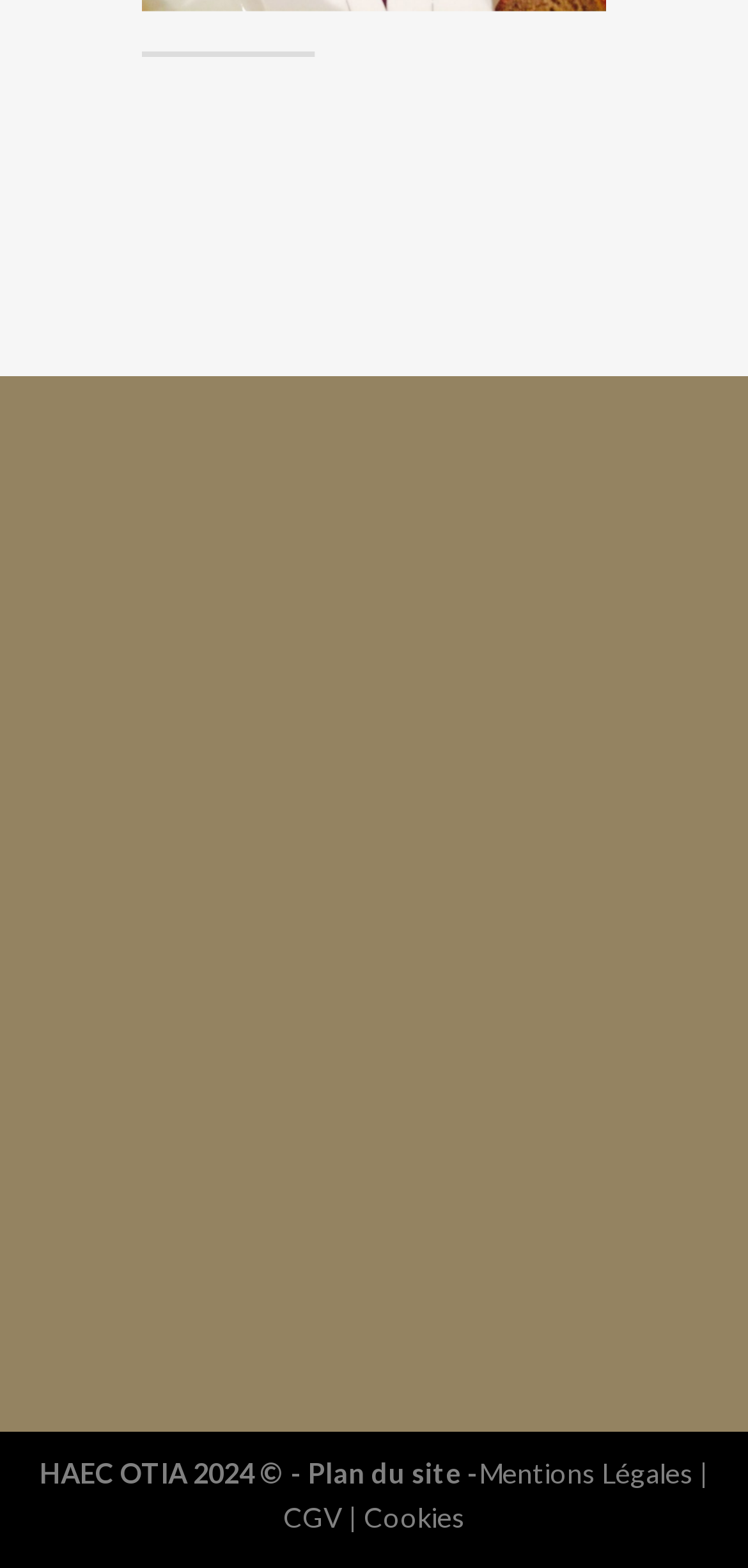Provide the bounding box coordinates of the HTML element described by the text: "Mentions Légales". The coordinates should be in the format [left, top, right, bottom] with values between 0 and 1.

[0.64, 0.929, 0.927, 0.95]